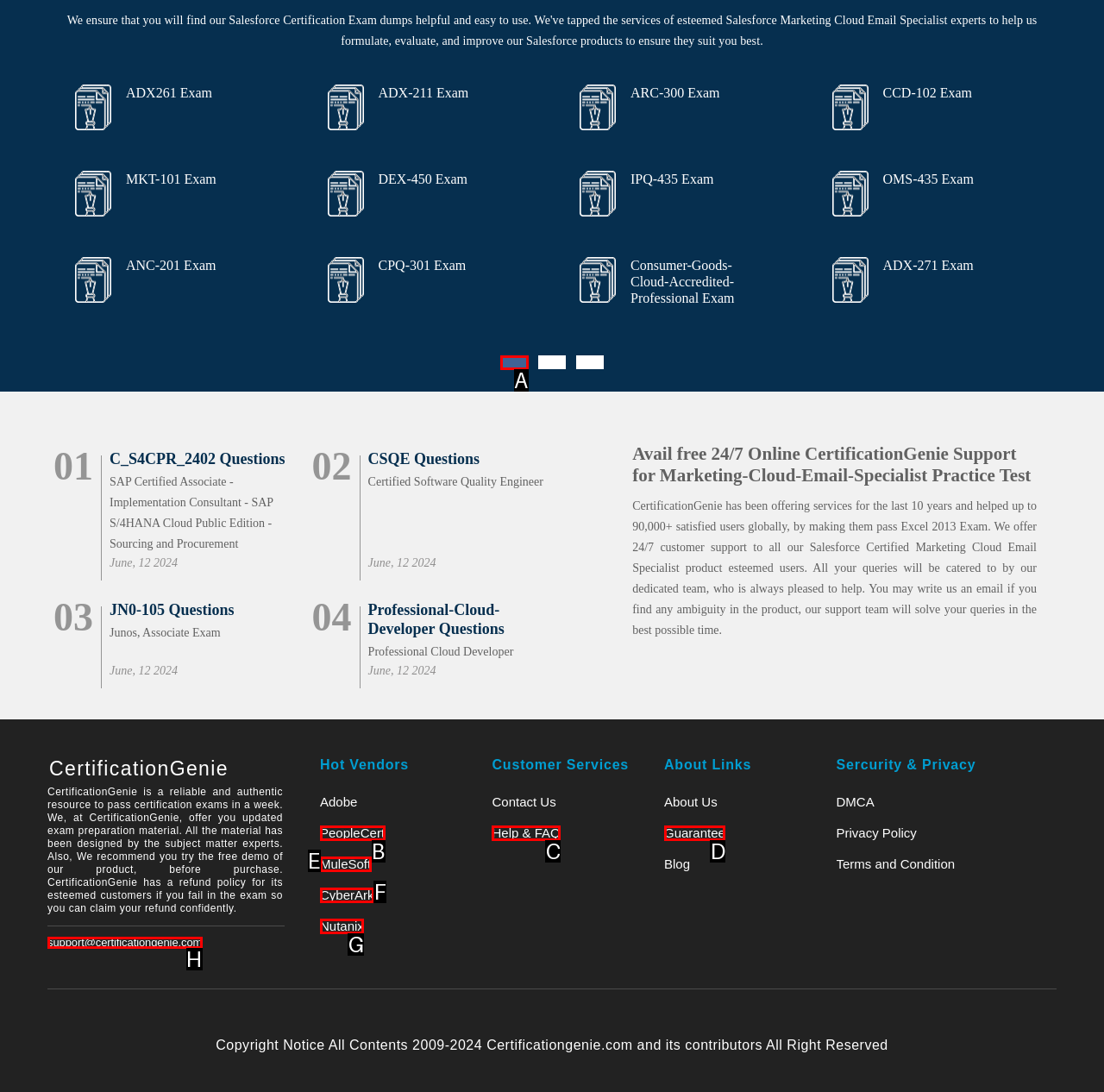Given the description: support@certificationgenie.com
Identify the letter of the matching UI element from the options.

H